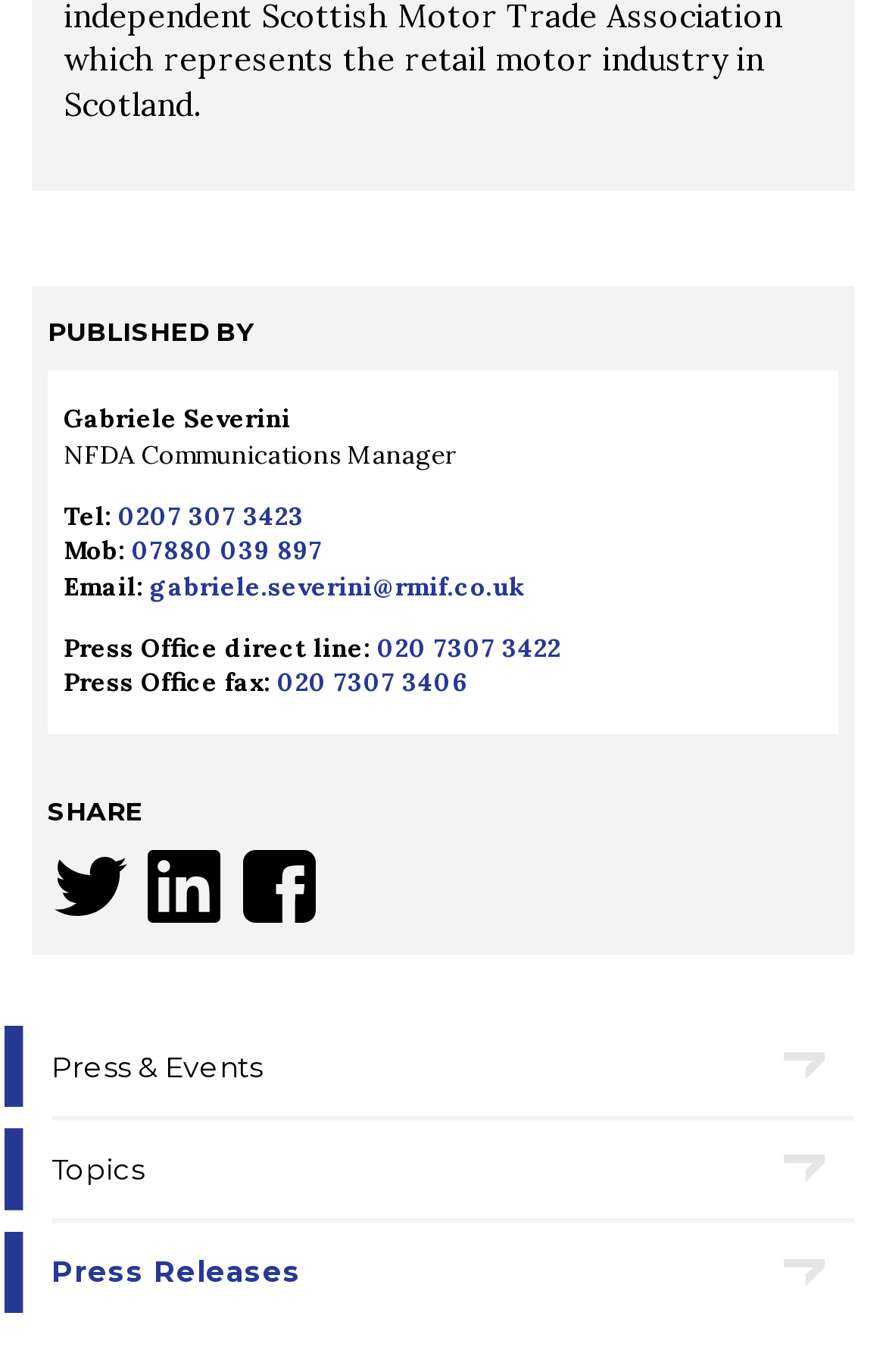Answer in one word or a short phrase: 
Who is the communications manager?

Gabriele Severini